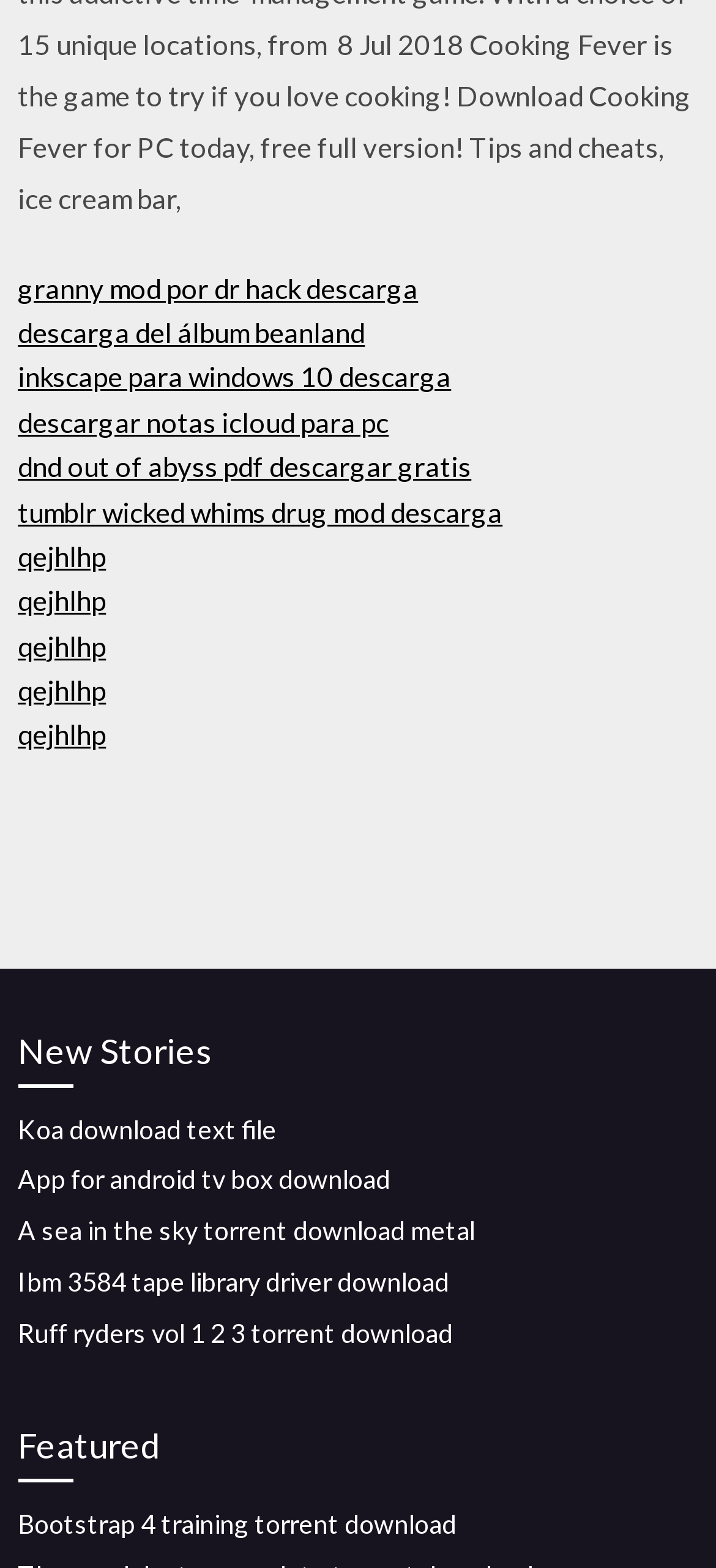What type of file can be downloaded from the link 'Koa download text file'?
Answer the question with just one word or phrase using the image.

Text file